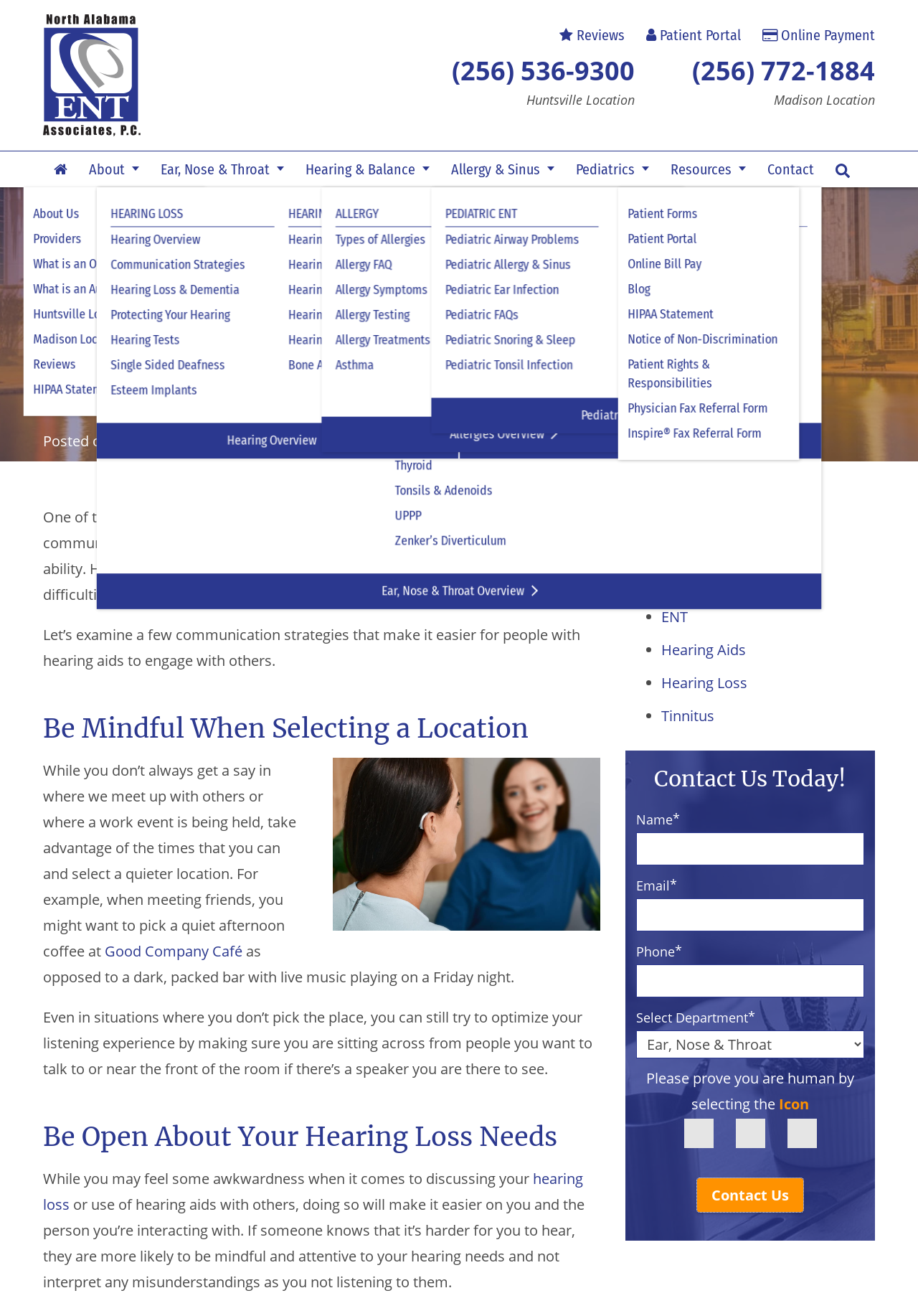Please provide a short answer using a single word or phrase for the question:
How many subcategories are under 'Ear'?

8